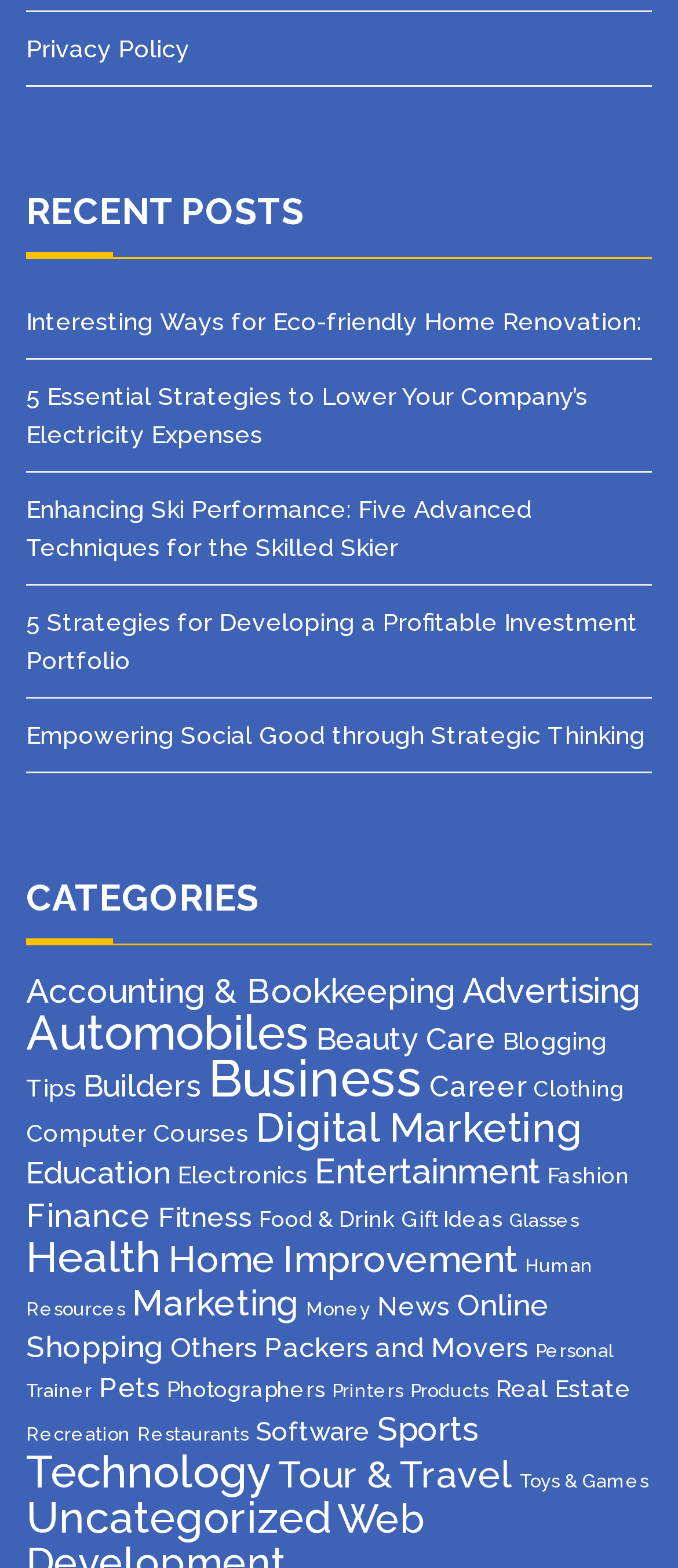Locate the bounding box of the UI element with the following description: "News".

[0.556, 0.823, 0.664, 0.843]